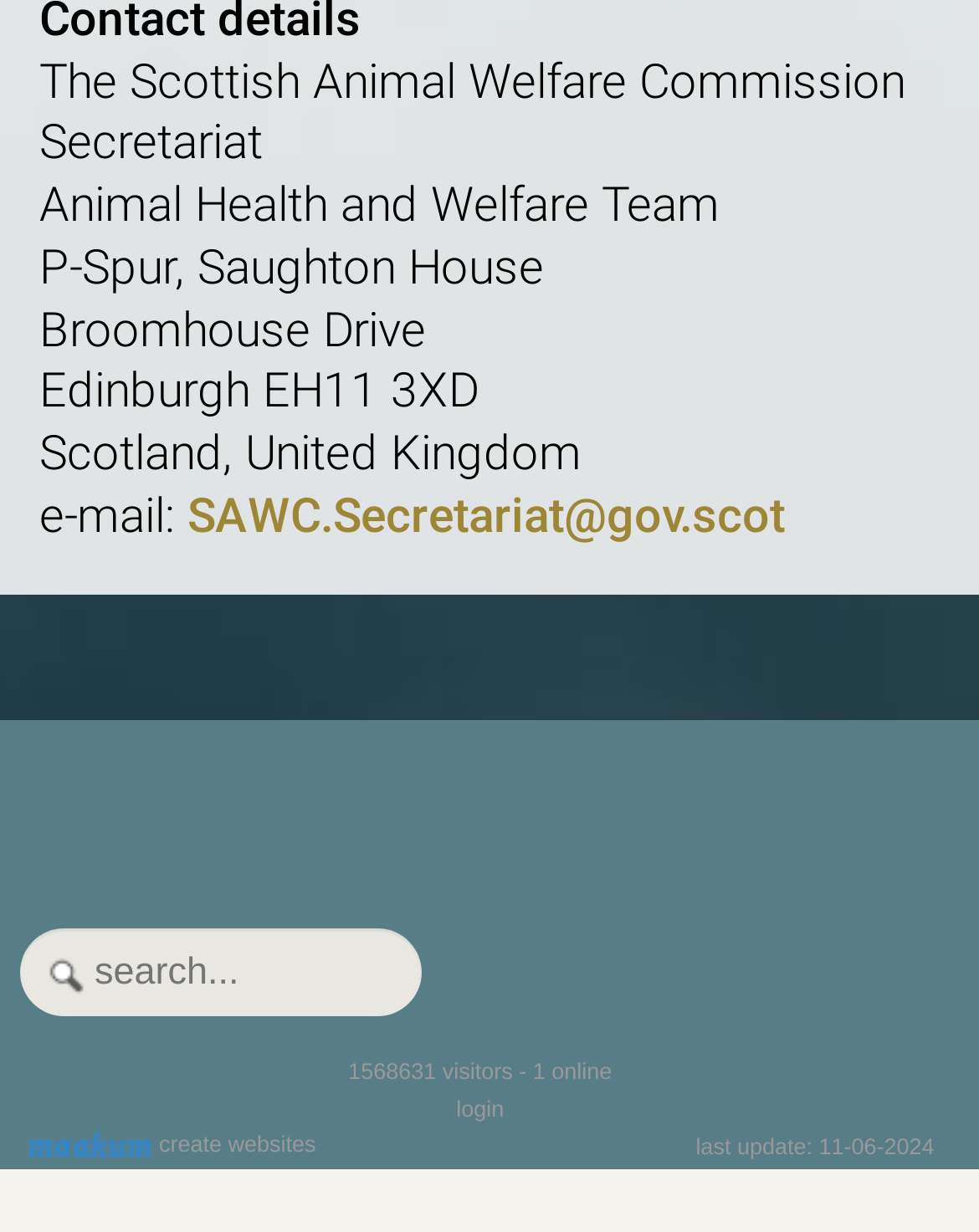How can you contact the Scottish Animal Welfare Commission Secretariat?
Please craft a detailed and exhaustive response to the question.

I found the contact information by looking at the static text element with ID 151, which says 'e-mail:', and the link element with ID 152, which contains the email address 'SAWC.Secretariat@gov.scot'.